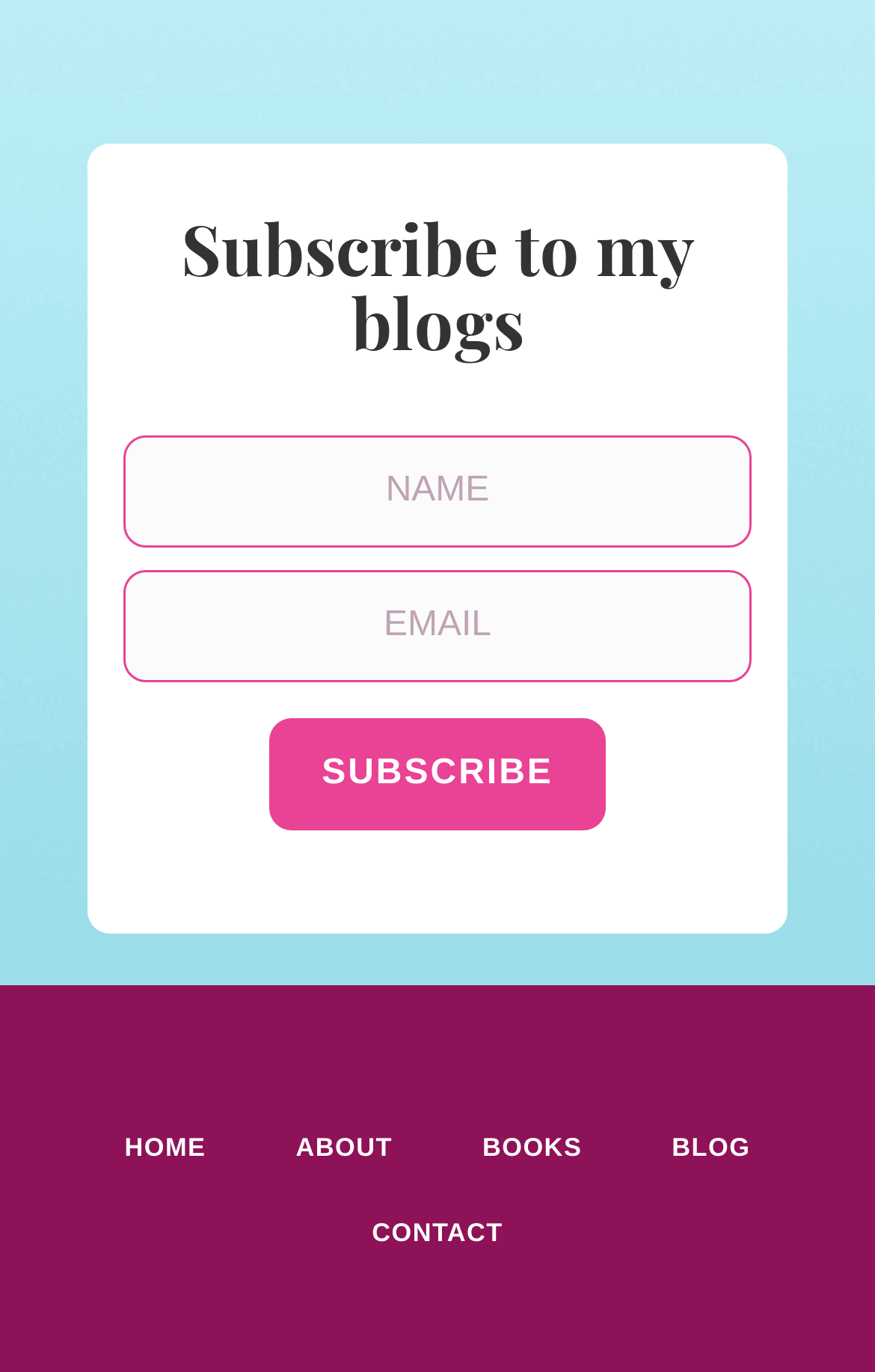Determine the bounding box coordinates for the area you should click to complete the following instruction: "Enter your name".

[0.14, 0.318, 0.86, 0.4]